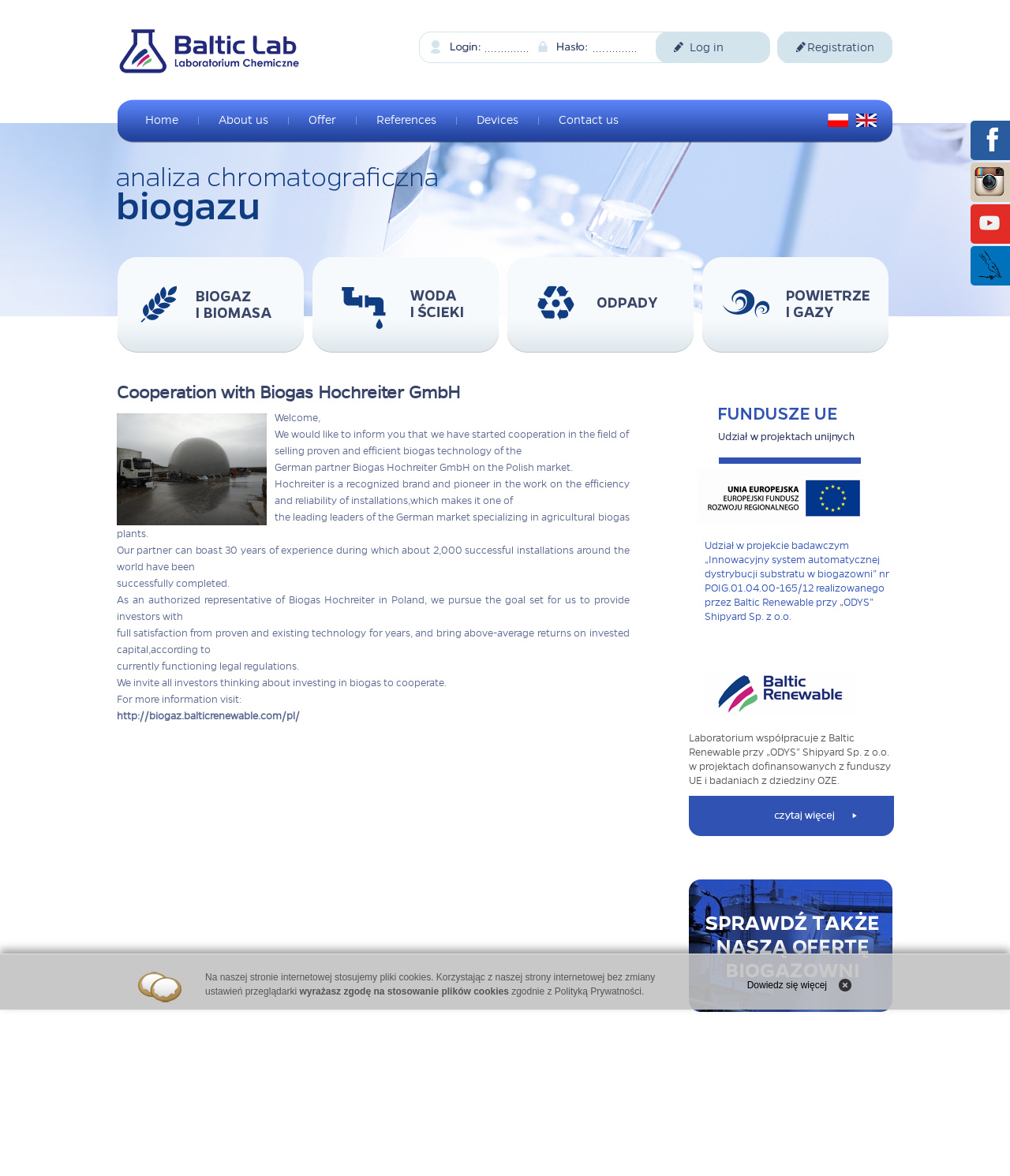Identify the bounding box coordinates of the specific part of the webpage to click to complete this instruction: "Click the Log in button".

[0.646, 0.027, 0.748, 0.054]